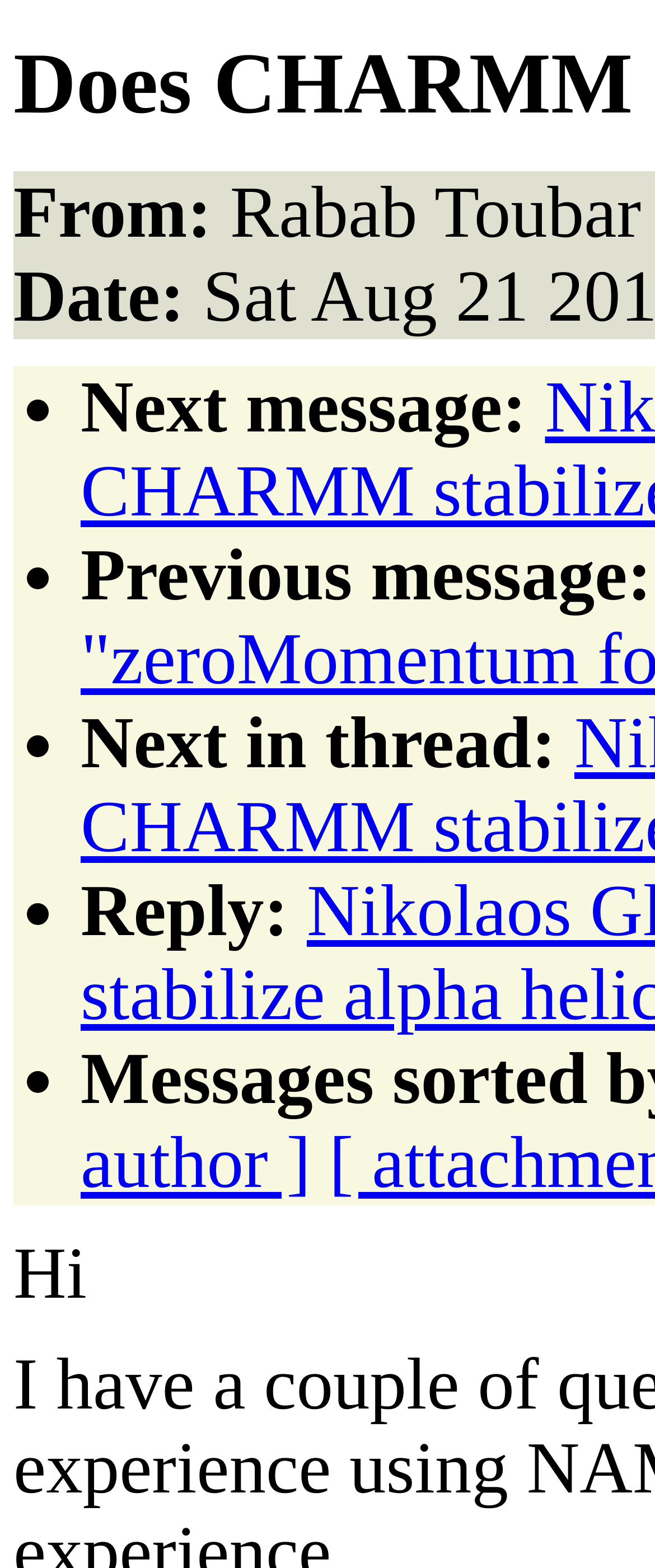Please determine the headline of the webpage and provide its content.

Does CHARMM stabilize alpha helices?